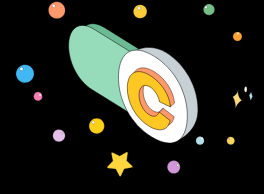What is the dominant color of the letter 'C'?
Use the information from the image to give a detailed answer to the question.

According to the caption, the 'C' is adorned with vibrant orange and white colors, which suggests that these two colors are the dominant colors of the letter 'C'.